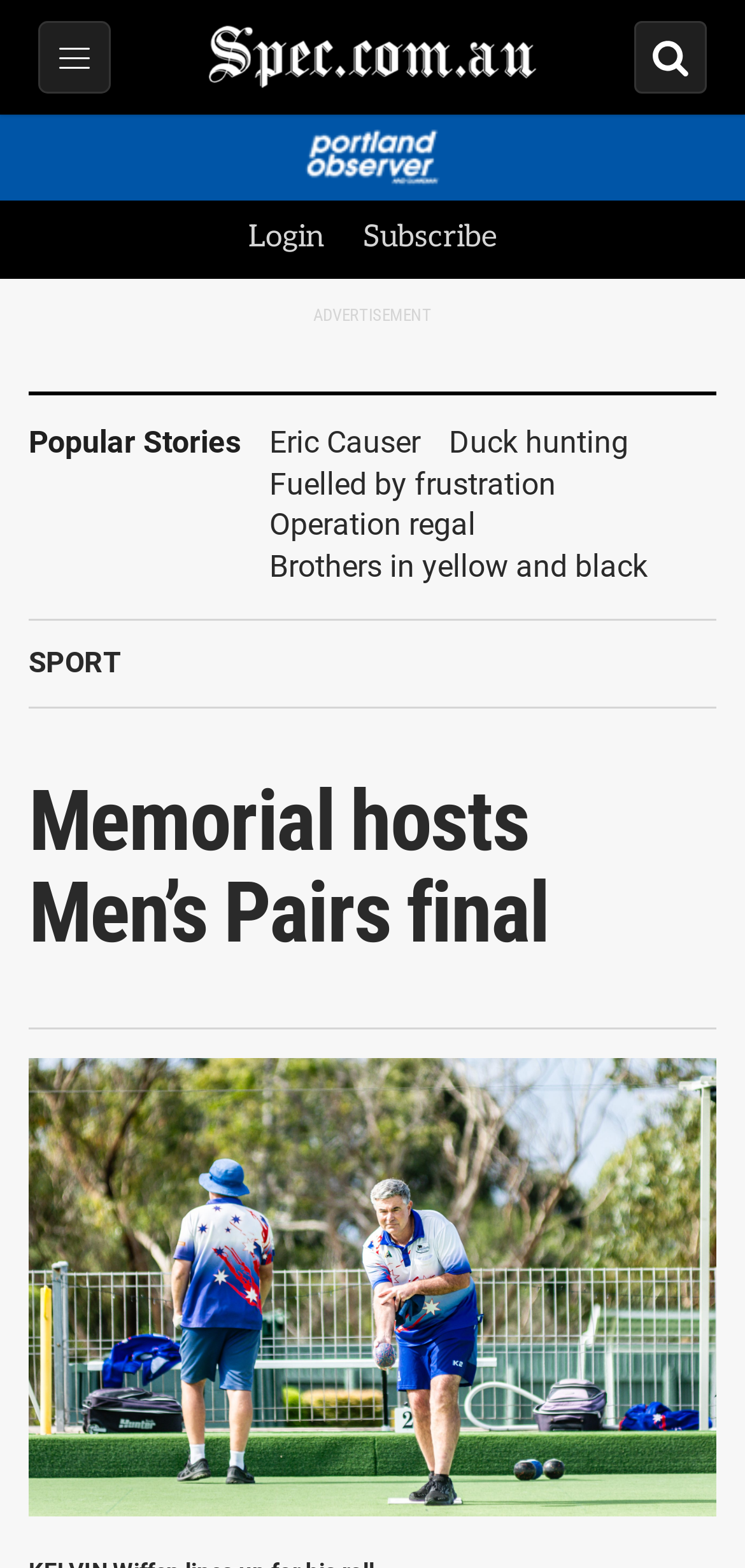Please identify the bounding box coordinates of the region to click in order to complete the given instruction: "Search for something". The coordinates should be four float numbers between 0 and 1, i.e., [left, top, right, bottom].

[0.876, 0.026, 0.924, 0.049]